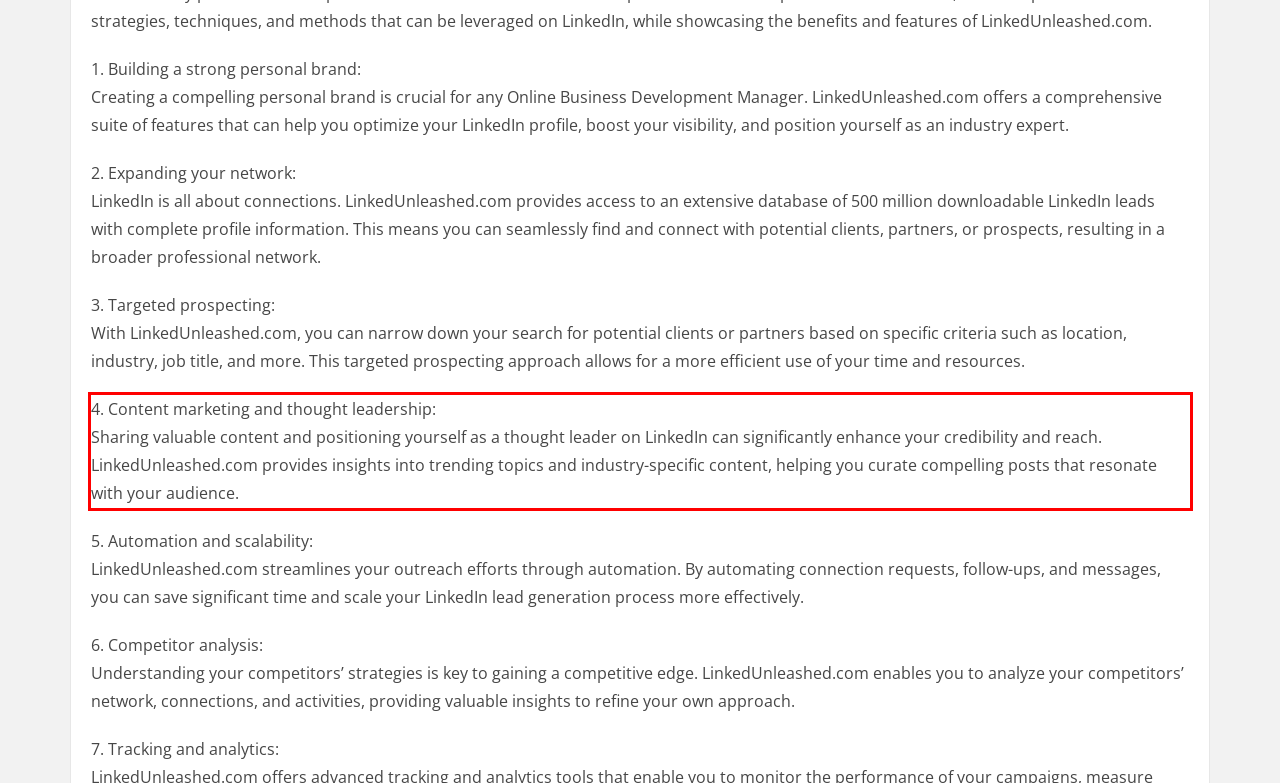Please perform OCR on the text content within the red bounding box that is highlighted in the provided webpage screenshot.

4. Content marketing and thought leadership: Sharing valuable content and positioning yourself as a thought leader on LinkedIn can significantly enhance your credibility and reach. LinkedUnleashed.com provides insights into trending topics and industry-specific content, helping you curate compelling posts that resonate with your audience.